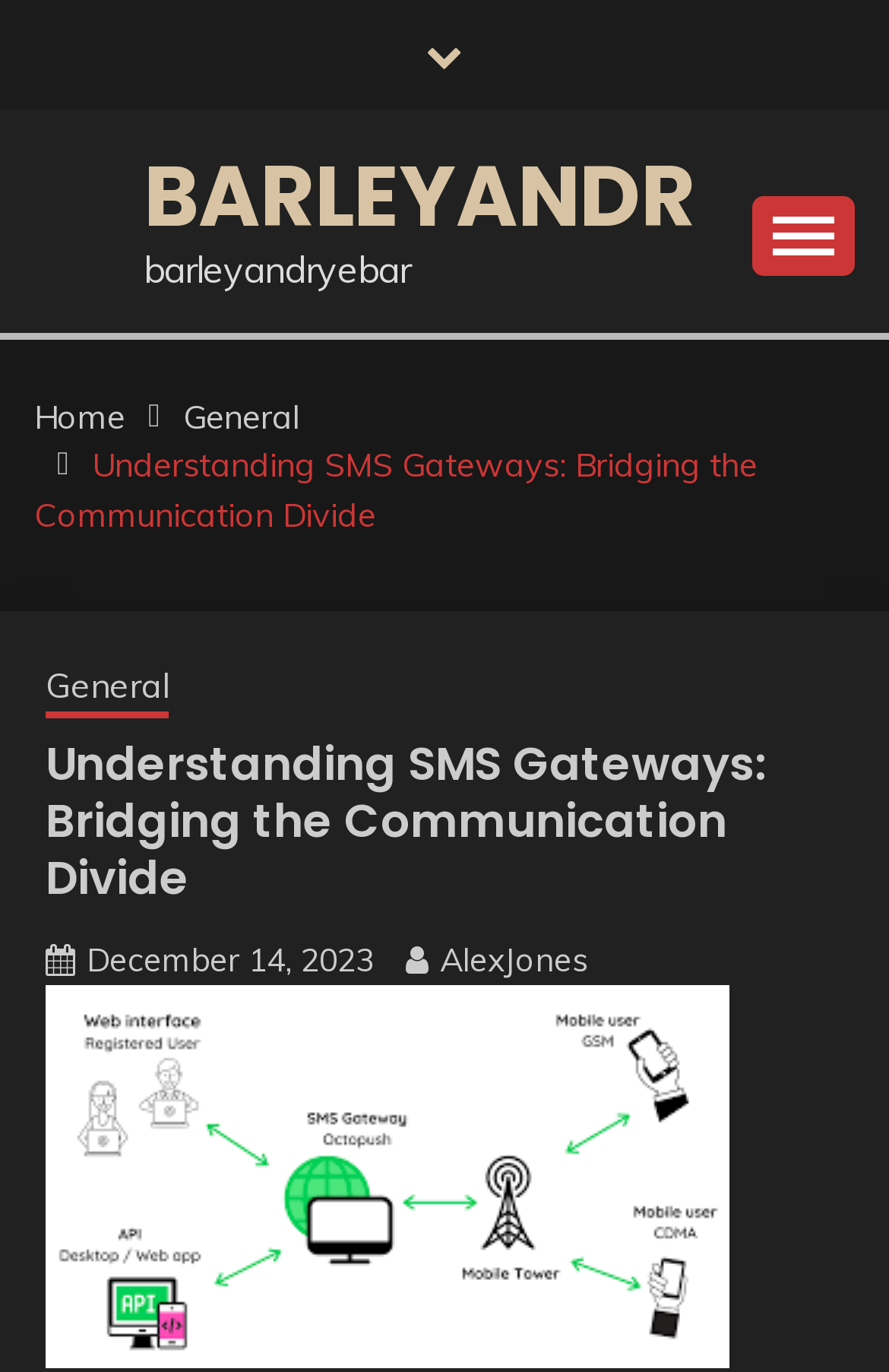Using the provided element description, identify the bounding box coordinates as (top-left x, top-left y, bottom-right x, bottom-right y). Ensure all values are between 0 and 1. Description: AlexJones

[0.495, 0.685, 0.662, 0.715]